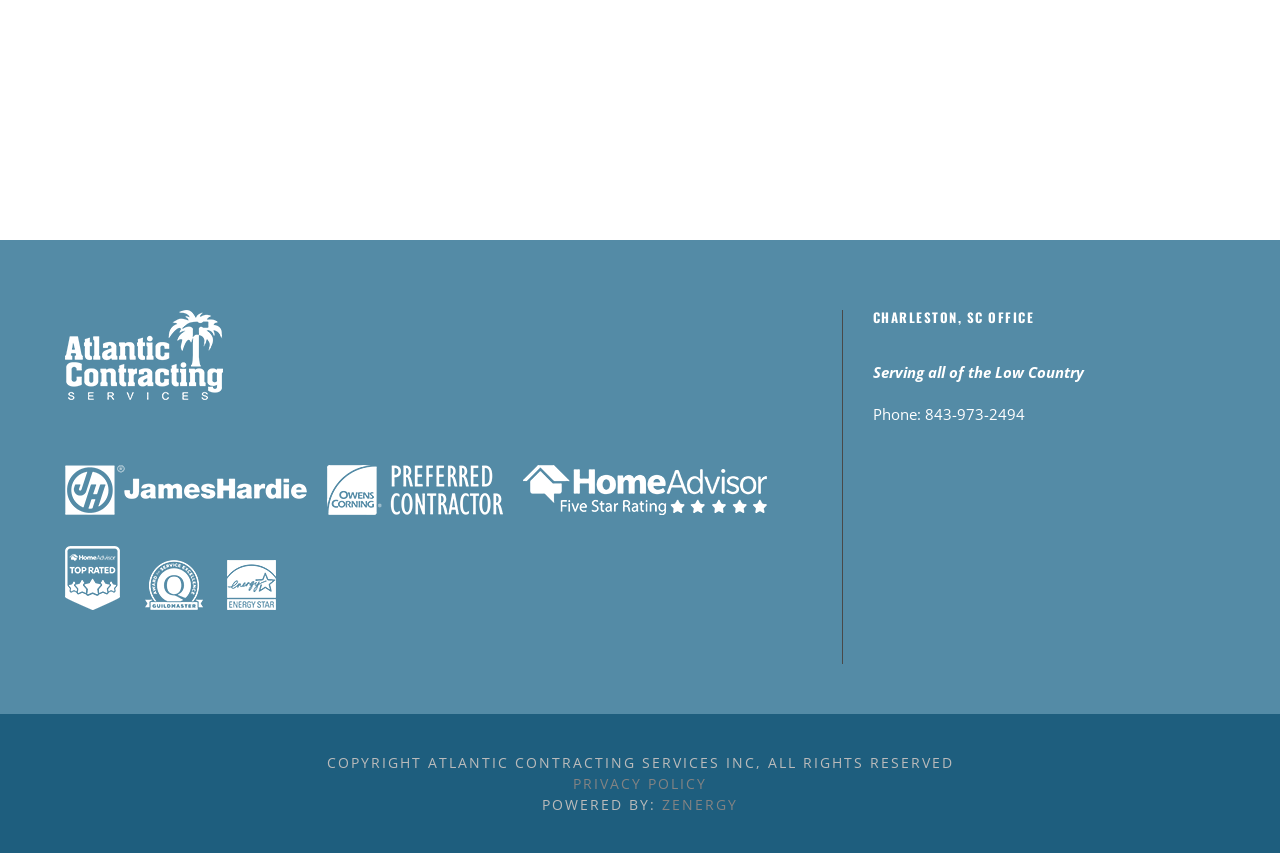What is the company's copyright information?
Answer the question with a detailed and thorough explanation.

The company's copyright information can be found at the bottom of the webpage, in the text 'COPYRIGHT ATLANTIC CONTRACTING SERVICES INC, ALL RIGHTS RESERVED'.